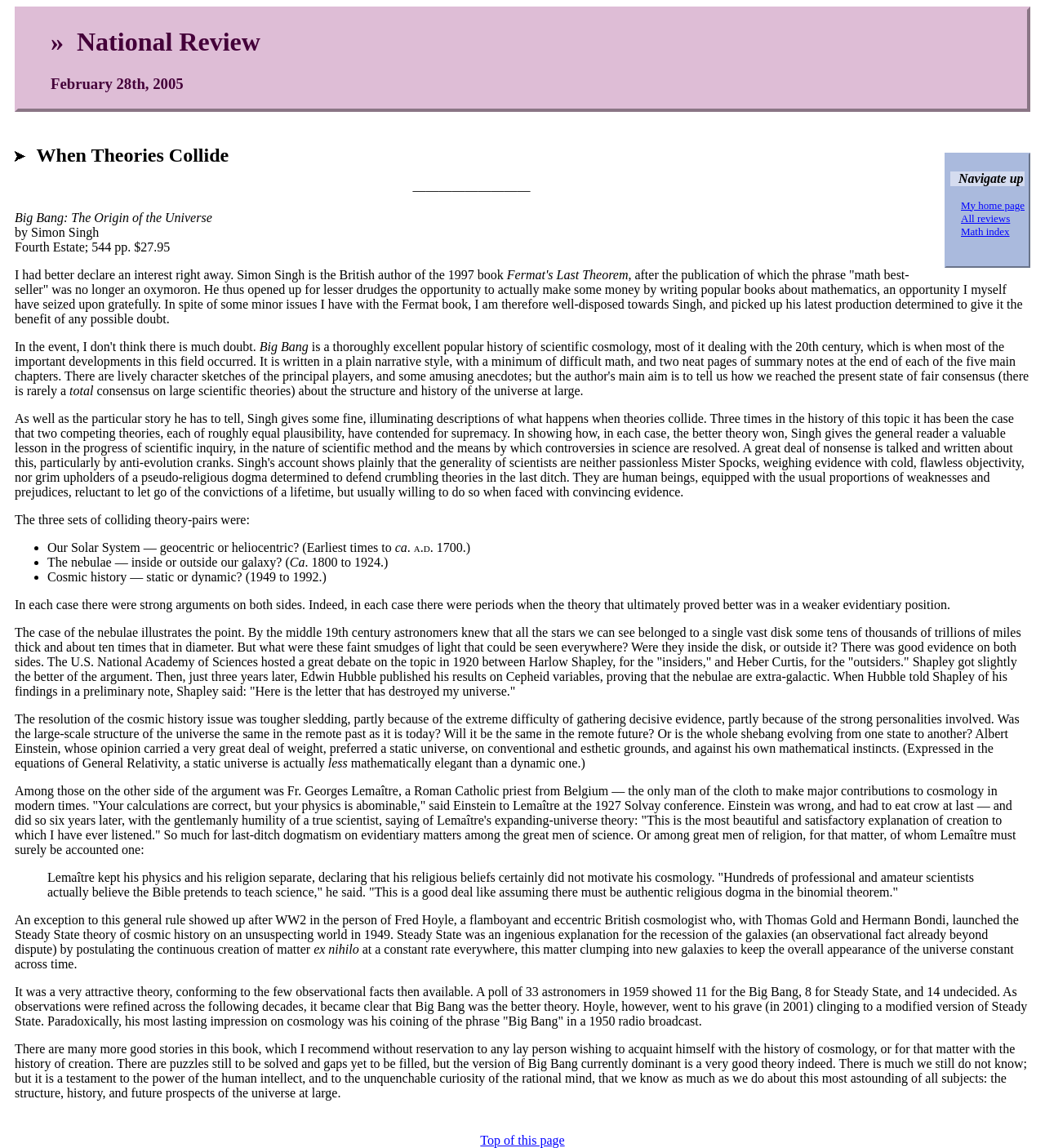Using details from the image, please answer the following question comprehensively:
Who is the author of the book 'Big Bang: The Origin of the Universe'?

I found the answer by reading the text 'by Simon Singh' which is located below the title 'Big Bang: The Origin of the Universe'.